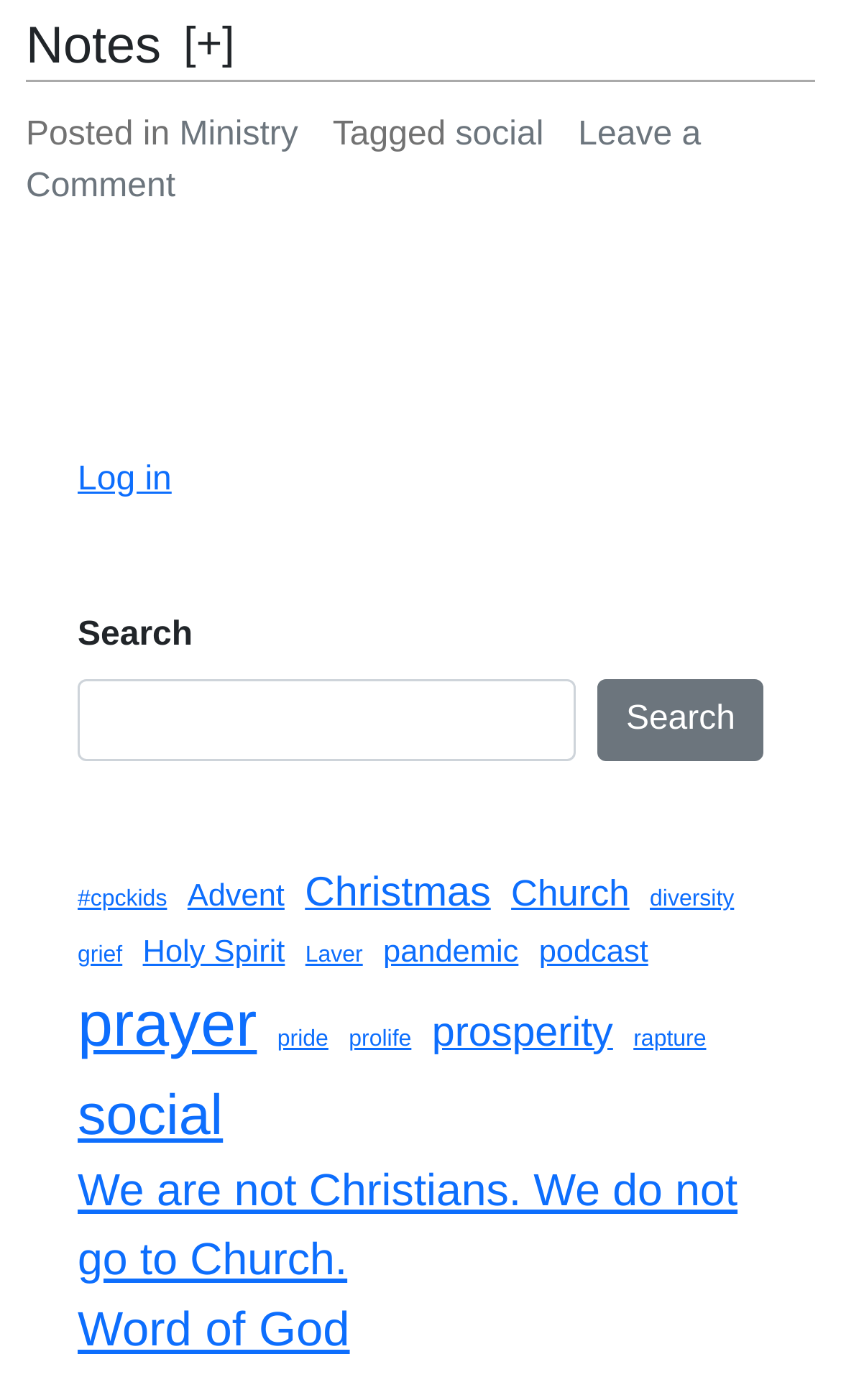Determine the bounding box coordinates (top-left x, top-left y, bottom-right x, bottom-right y) of the UI element described in the following text: prayer

[0.092, 0.699, 0.305, 0.766]